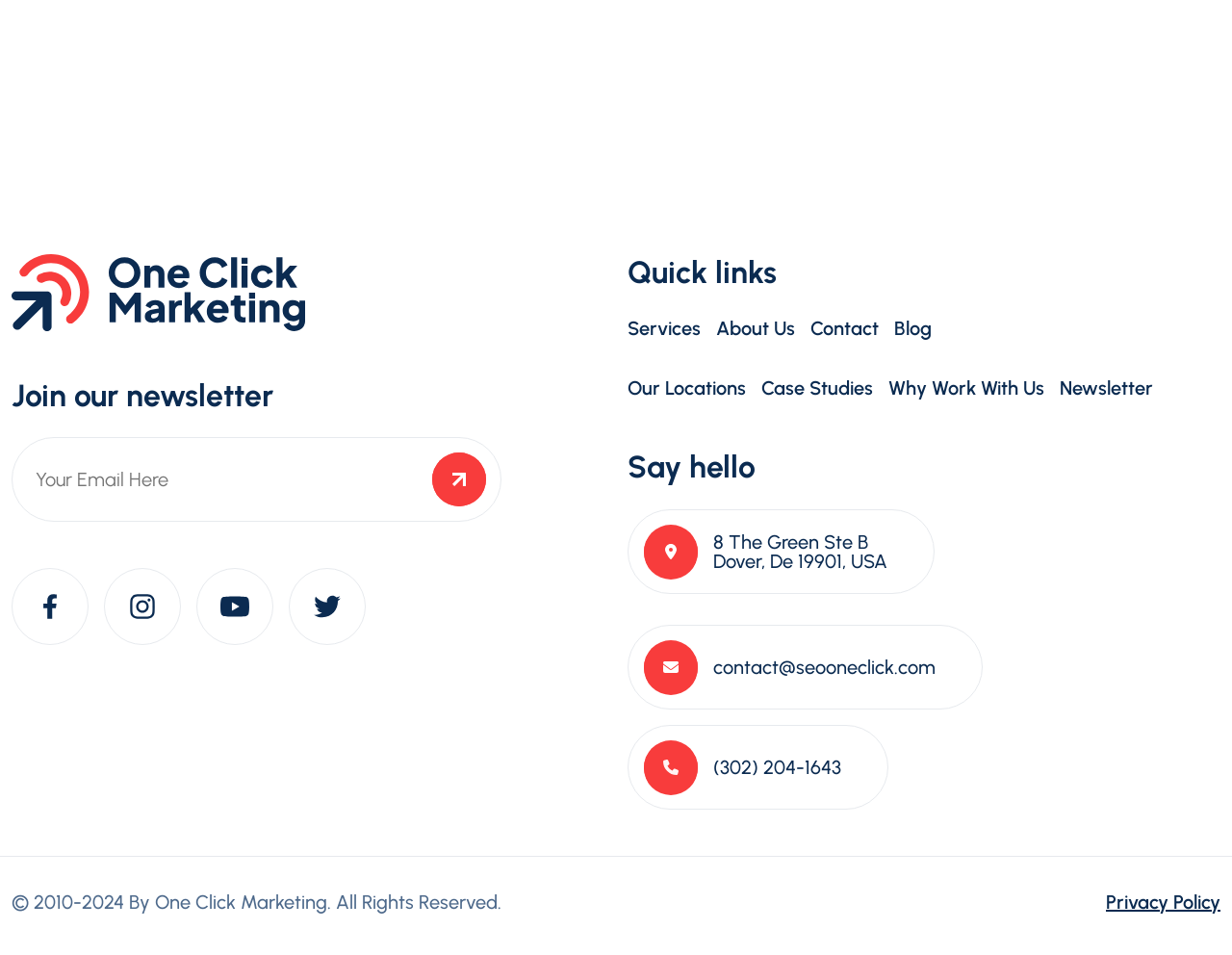Identify the bounding box coordinates for the region to click in order to carry out this instruction: "Contact us". Provide the coordinates using four float numbers between 0 and 1, formatted as [left, top, right, bottom].

[0.509, 0.654, 0.798, 0.743]